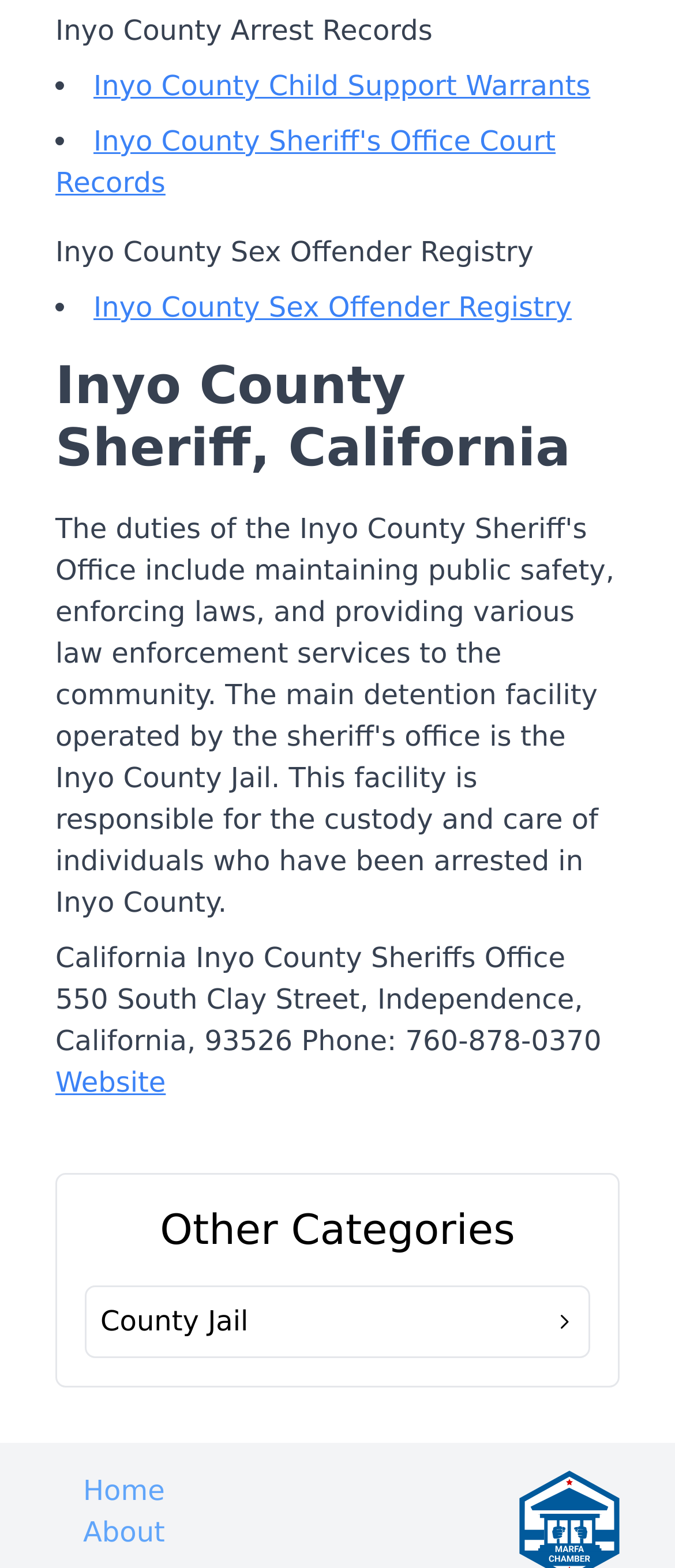How many links are there under the 'Other Categories' heading?
Please answer the question as detailed as possible.

I found the number of links by looking at the elements under the 'Other Categories' heading, and I saw that there are two links: 'County Jail' and 'Home'.